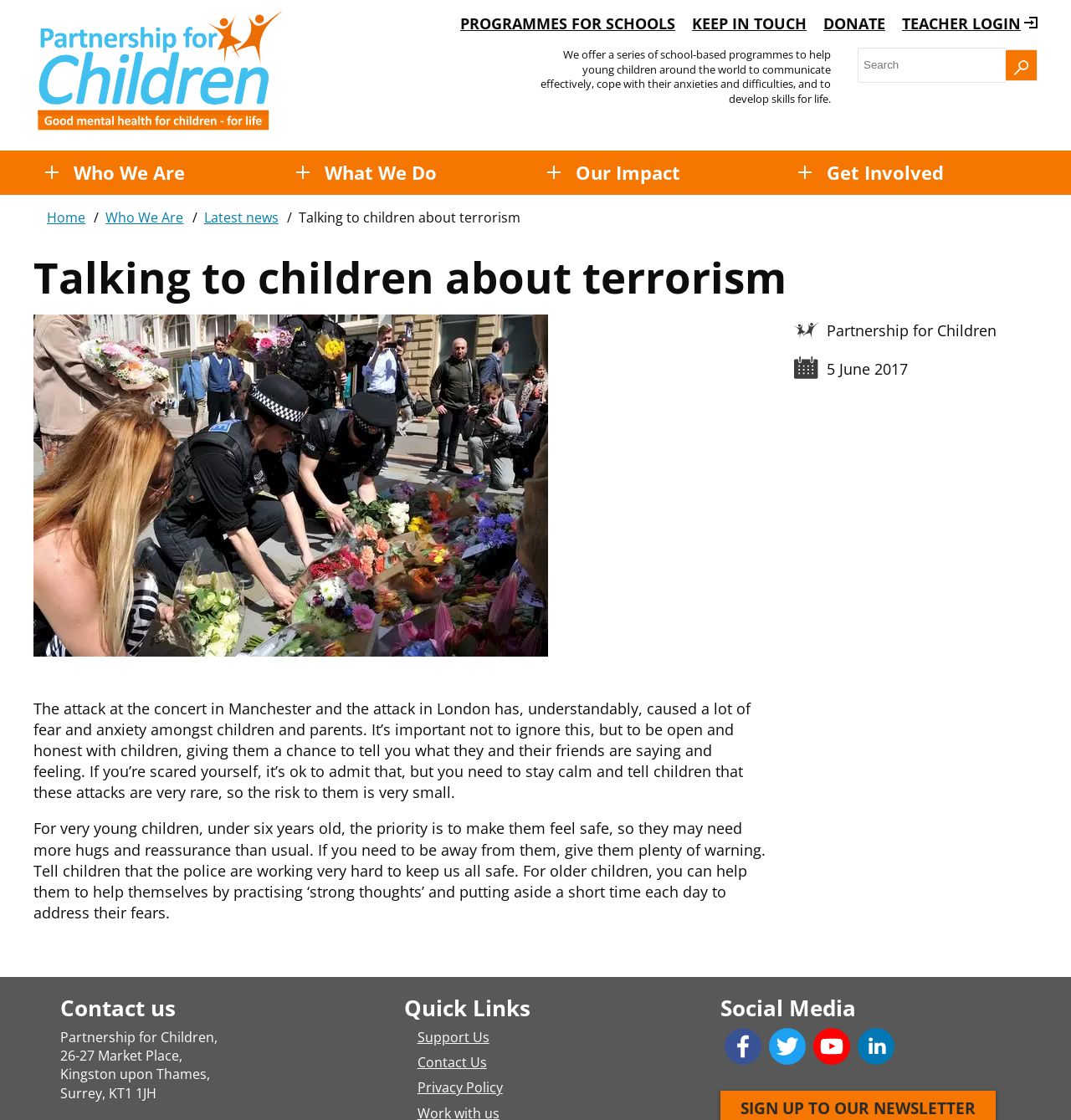Please specify the bounding box coordinates of the region to click in order to perform the following instruction: "Click the 'Who We Are' link".

[0.066, 0.134, 0.176, 0.174]